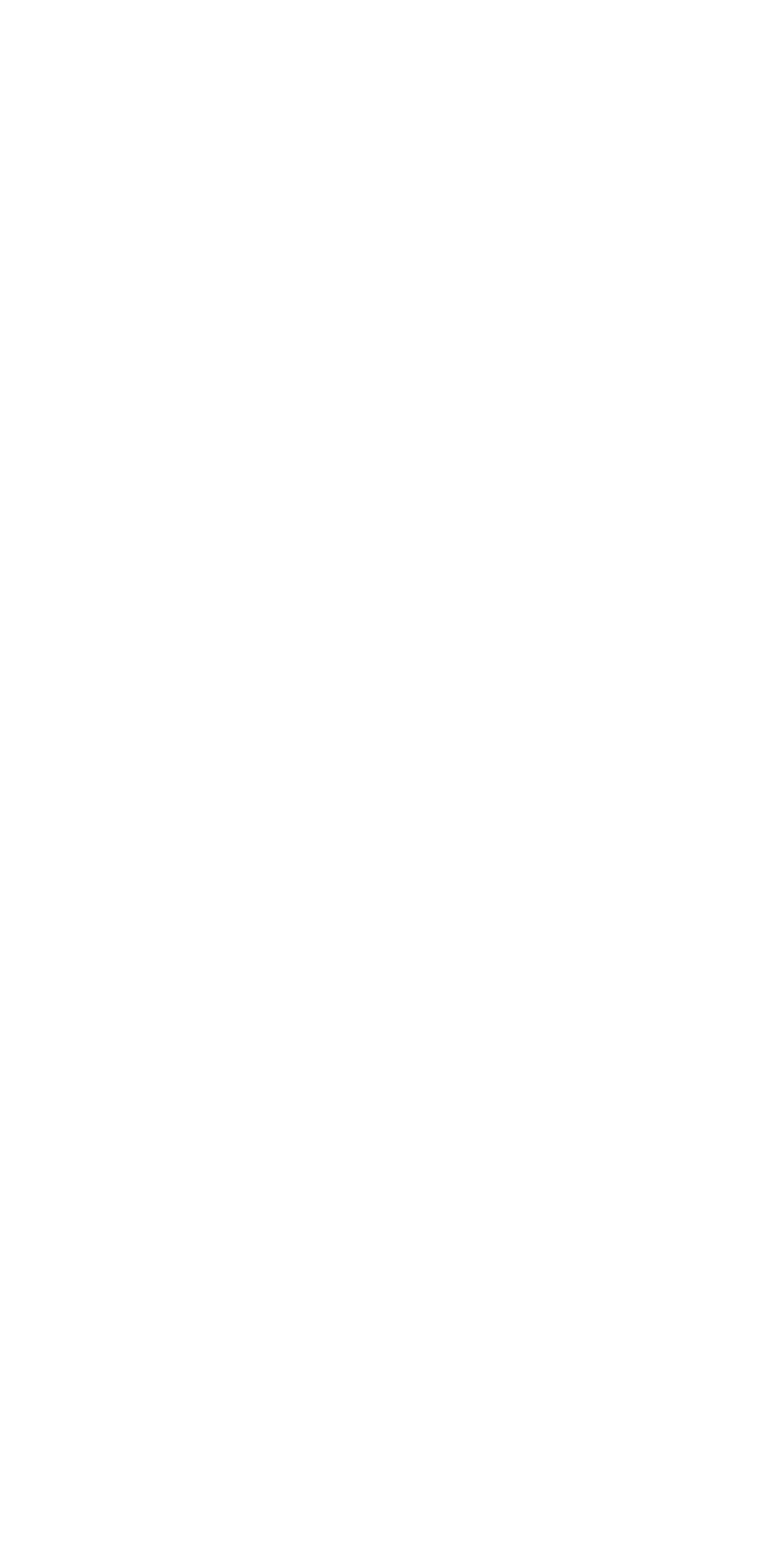Locate the bounding box of the user interface element based on this description: "Kevin G. Yager".

None